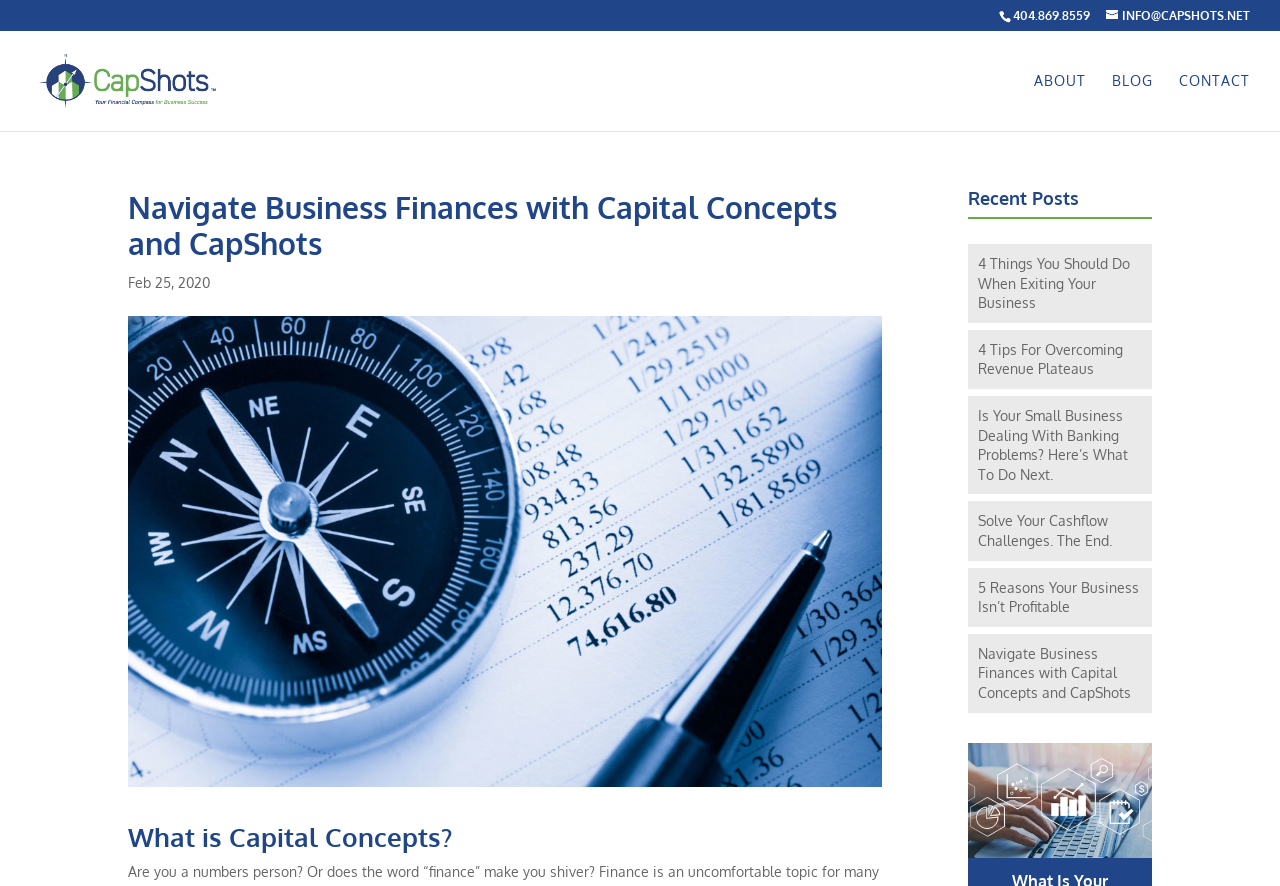Please locate and generate the primary heading on this webpage.

Navigate Business Finances with Capital Concepts and CapShots